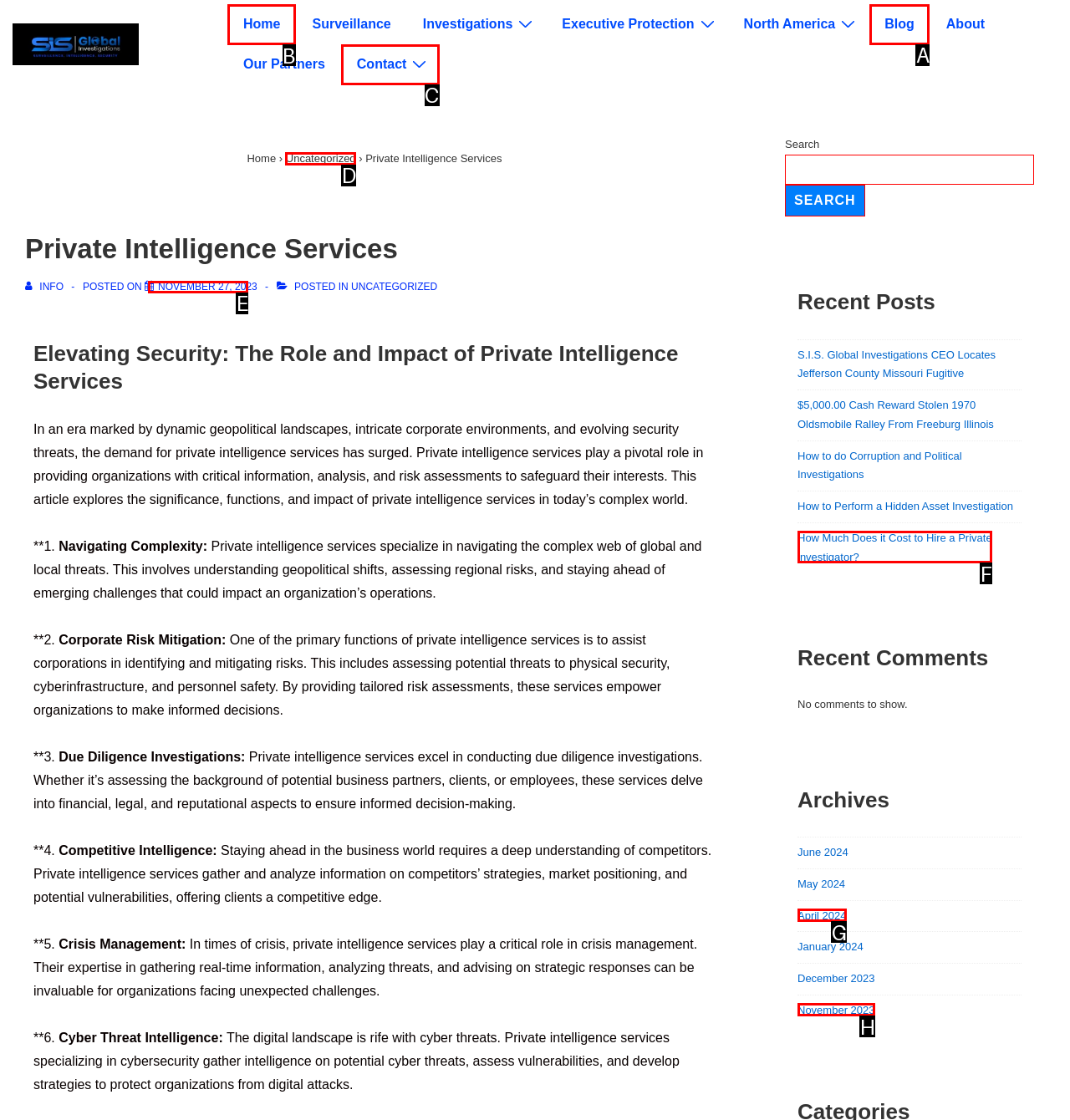Select the letter of the UI element you need to click on to fulfill this task: Click on the 'Home' link. Write down the letter only.

B